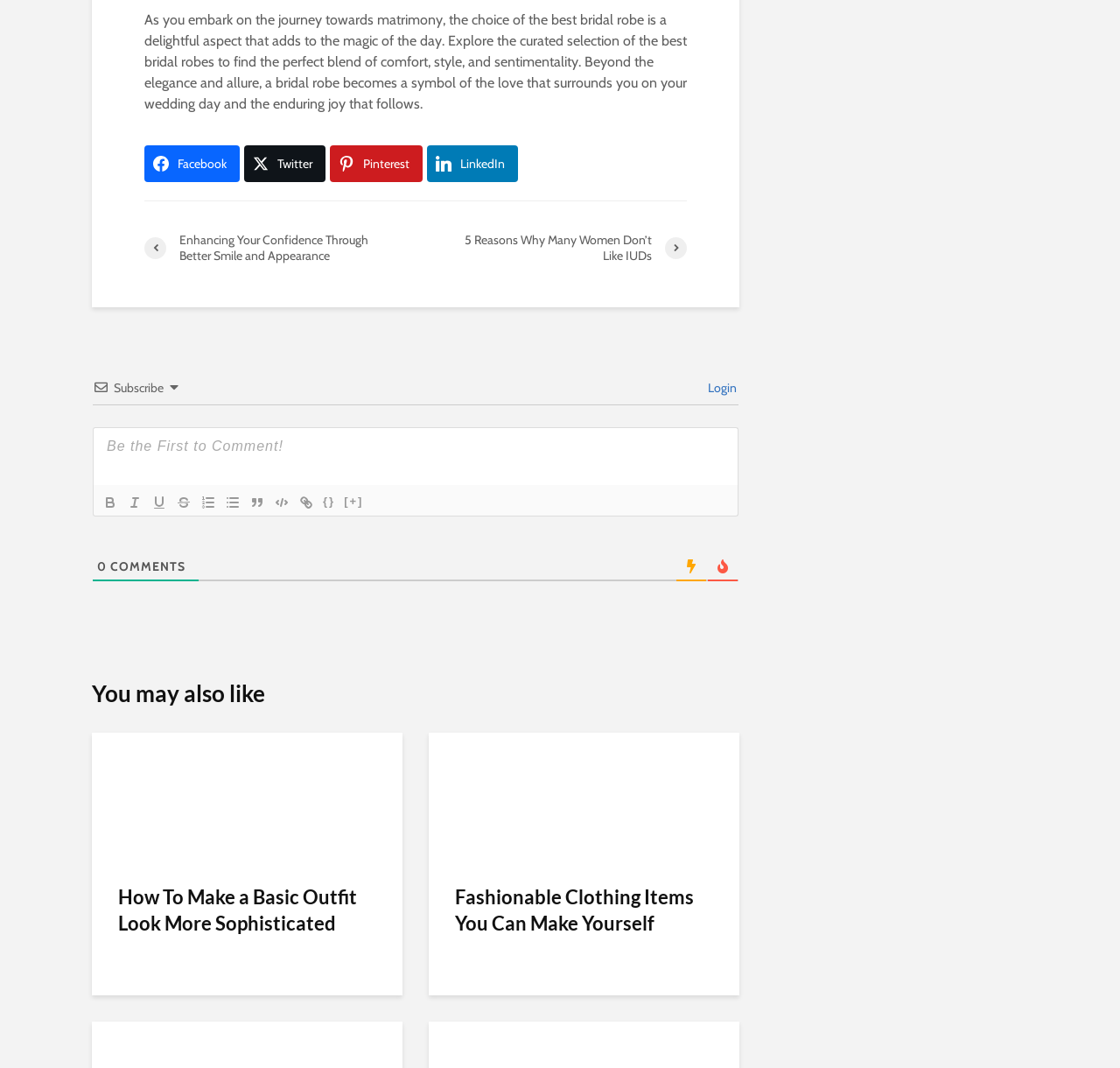Kindly provide the bounding box coordinates of the section you need to click on to fulfill the given instruction: "Login to the account".

[0.628, 0.356, 0.658, 0.37]